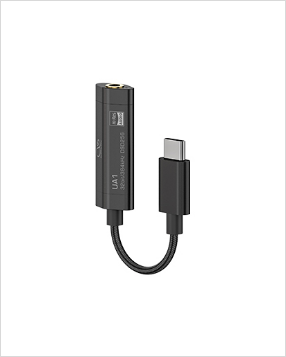Give a thorough description of the image, including any visible elements and their relationships.

The image showcases a sleek and compact digital audio converter, specifically the UA1 model from Shenzhen Shanling Digital Techno. This device features a minimalist design with a matte black finish, making it an elegant addition to any audio setup. On one end, it has a standard 3.5mm headphone jack, ideal for connecting headphones or speakers, while the other end is fitted with a USB-C connector for easy compatibility with various devices. 

The UA1 is designed to enhance audio quality, making it suitable for music enthusiasts seeking better sound output from their smartphones or computers. Its lightweight and portable design ensure that it can be easily carried for on-the-go listening, perfect for travelers or daily commuters. This image serves as a visual representation of the product, highlighting its functionality and modern aesthetics, firmly positioning it within the realm of high-quality audio technology.